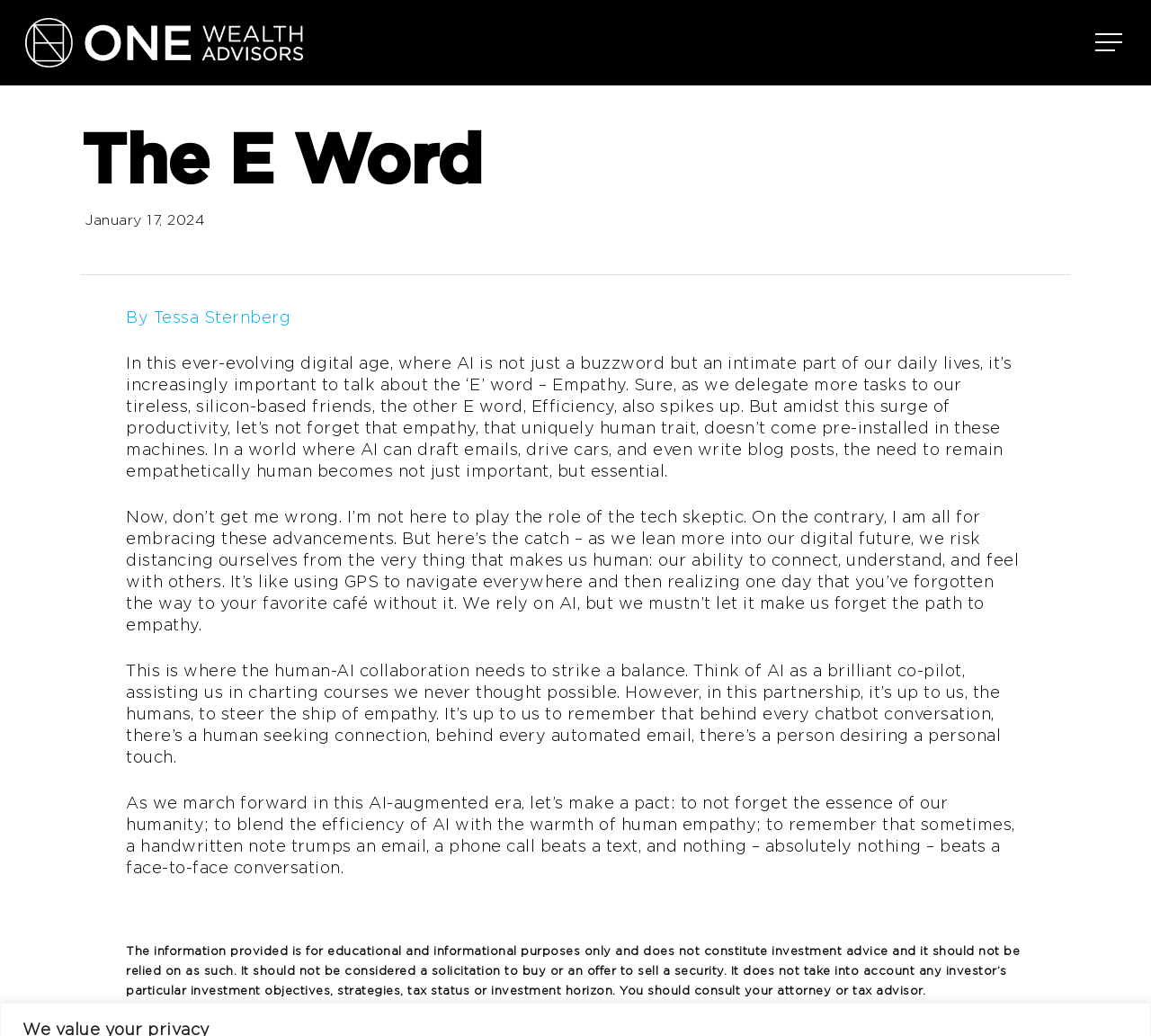Give a concise answer using one word or a phrase to the following question:
What is the name of the company mentioned in the article?

One Wealth Advisors